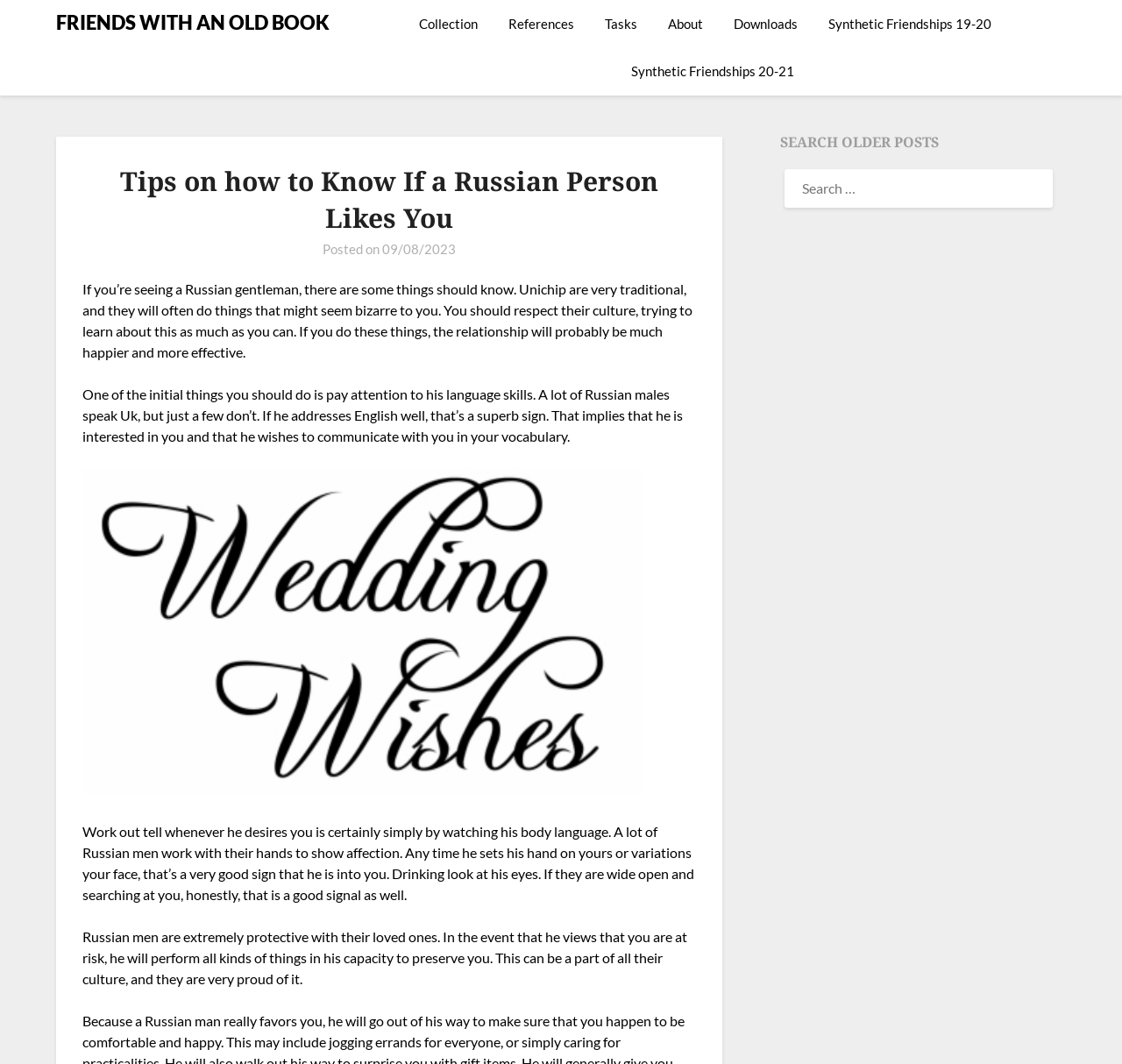Using the provided element description, identify the bounding box coordinates as (top-left x, top-left y, bottom-right x, bottom-right y). Ensure all values are between 0 and 1. Description: Tasks

[0.527, 0.0, 0.581, 0.045]